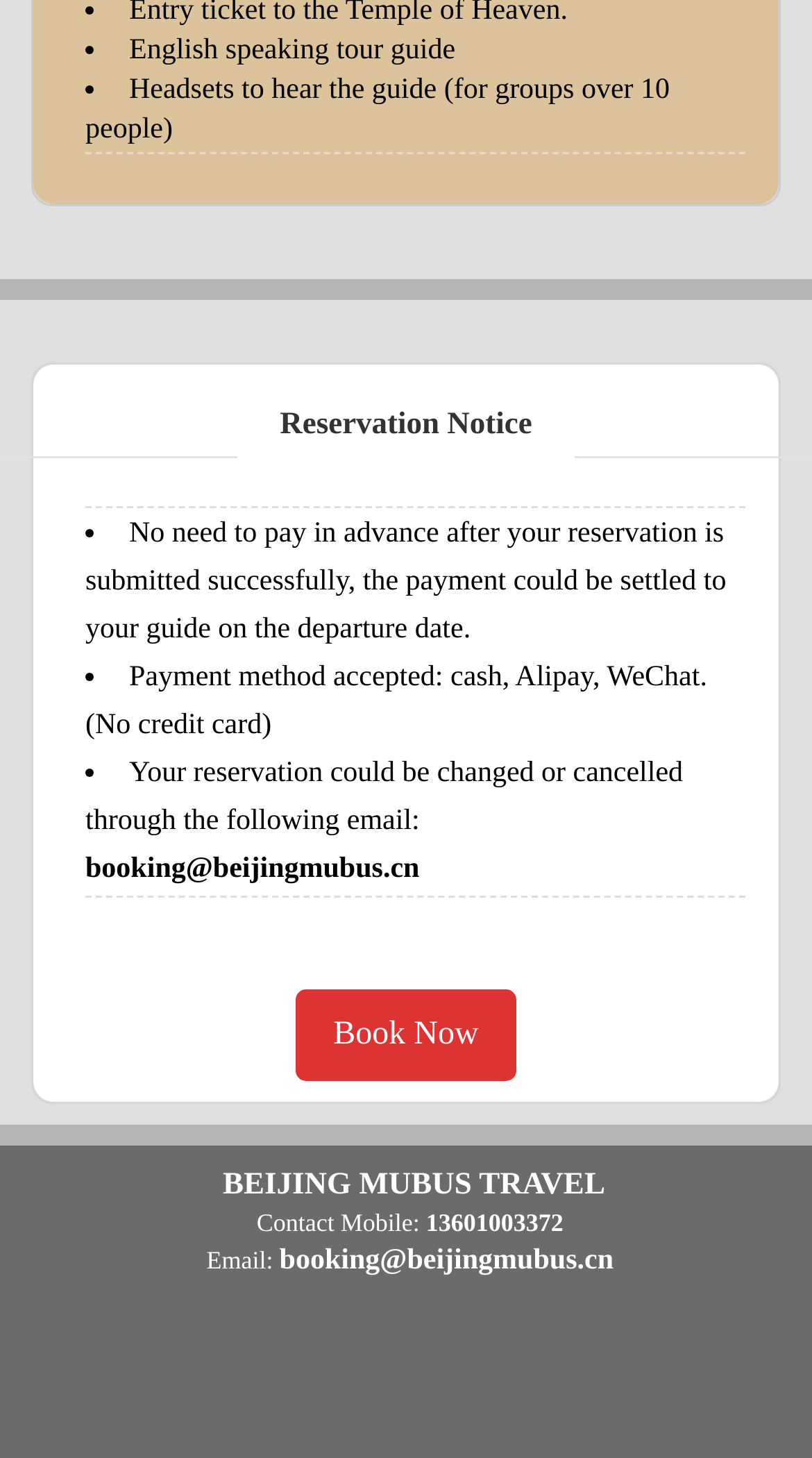Identify the bounding box of the UI component described as: "Book Now".

[0.364, 0.678, 0.636, 0.741]